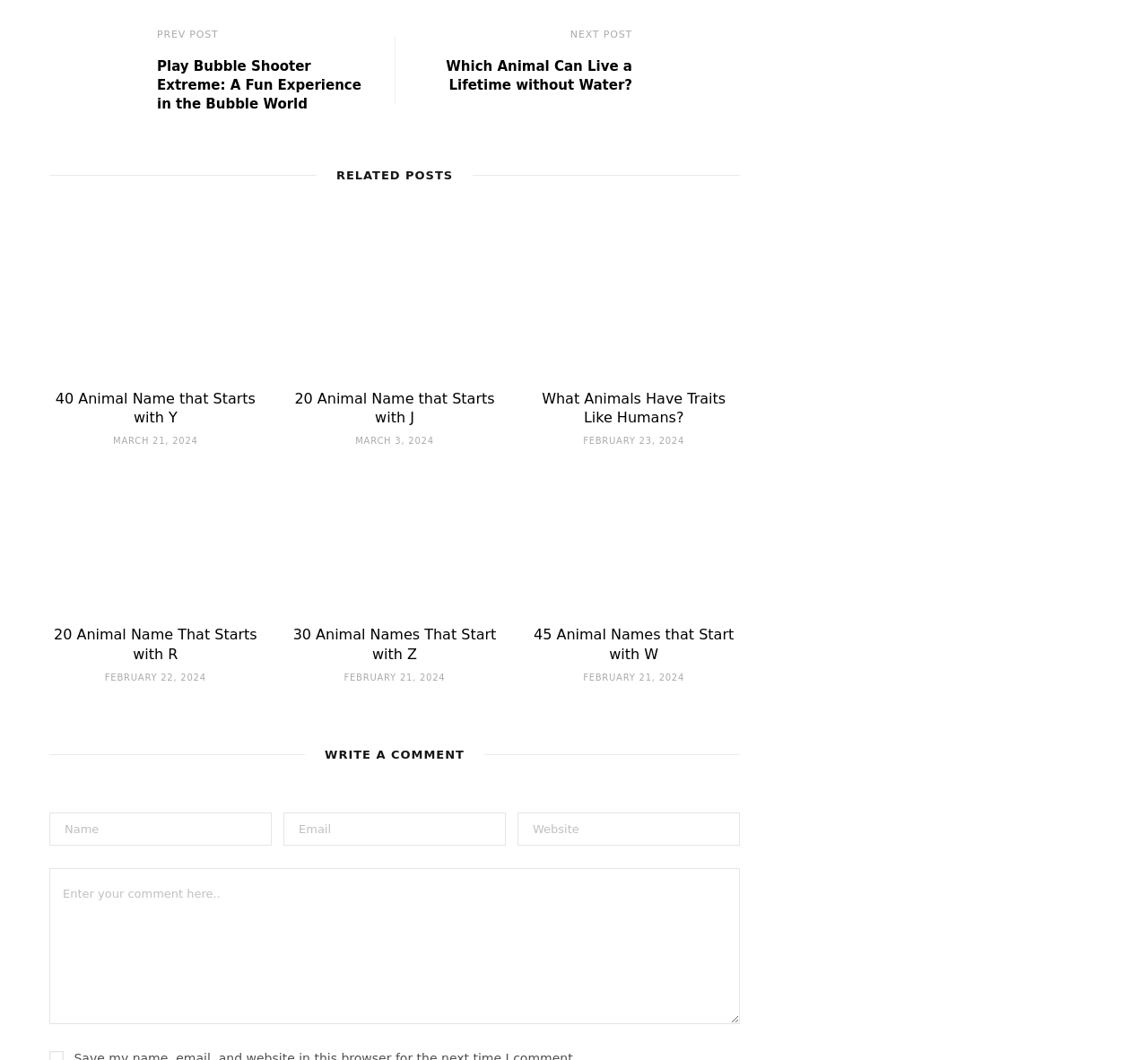Determine the bounding box coordinates of the element that should be clicked to execute the following command: "Read the 'Which Animal Can Live a Lifetime without Water?' article".

[0.363, 0.054, 0.551, 0.089]